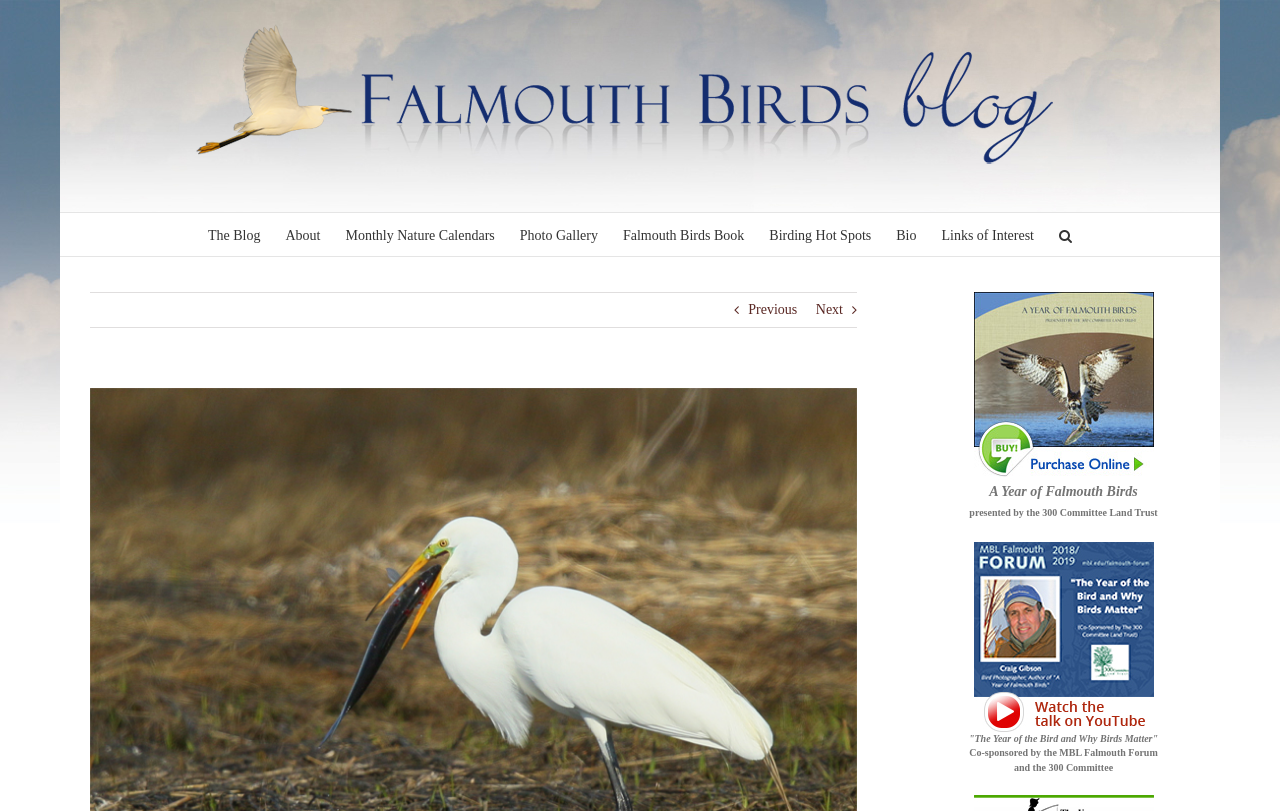Please find the bounding box coordinates in the format (top-left x, top-left y, bottom-right x, bottom-right y) for the given element description. Ensure the coordinates are floating point numbers between 0 and 1. Description: Next

[0.637, 0.361, 0.659, 0.403]